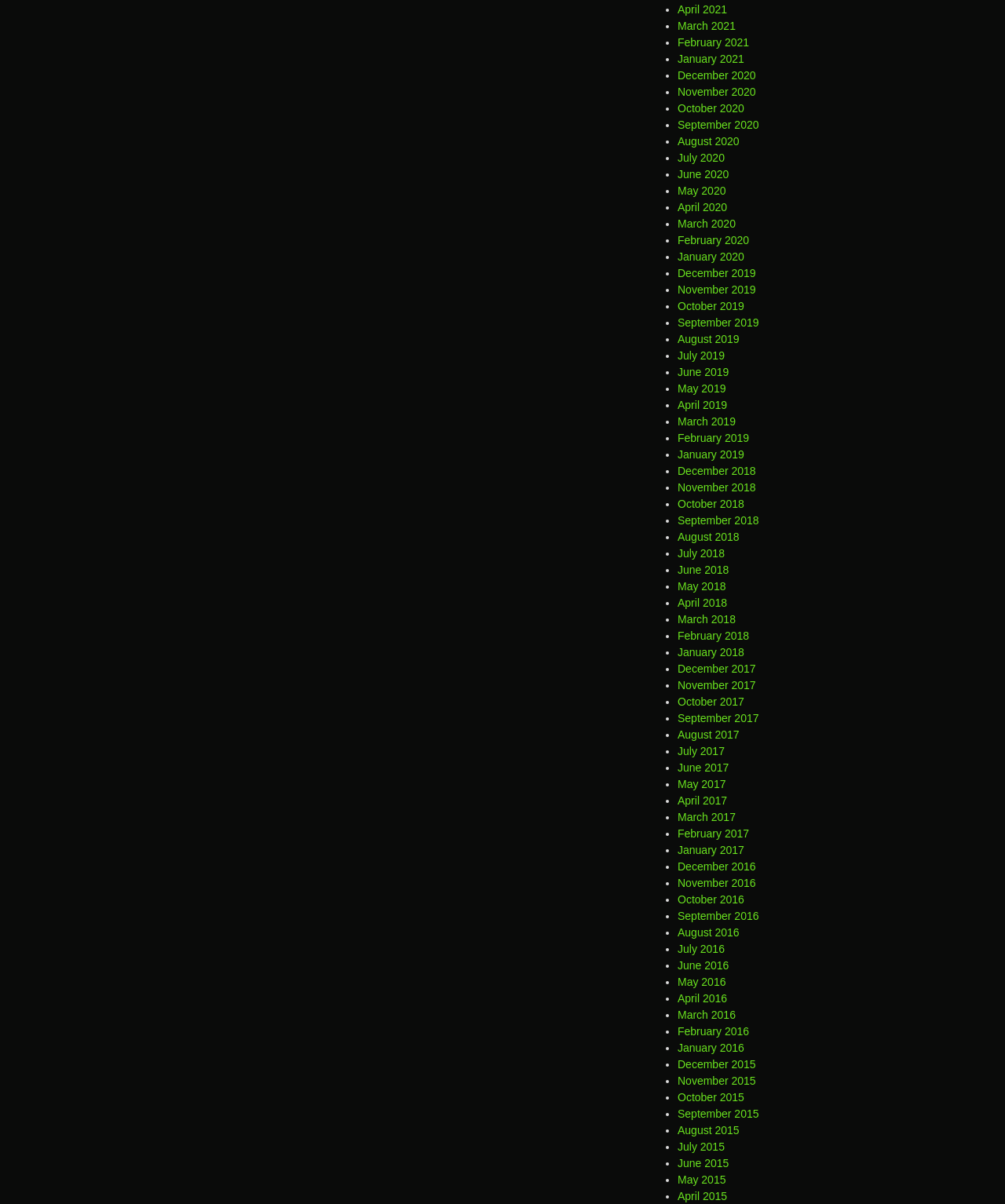Please identify the bounding box coordinates of the element I should click to complete this instruction: 'Click on April 2021'. The coordinates should be given as four float numbers between 0 and 1, like this: [left, top, right, bottom].

[0.674, 0.003, 0.723, 0.013]